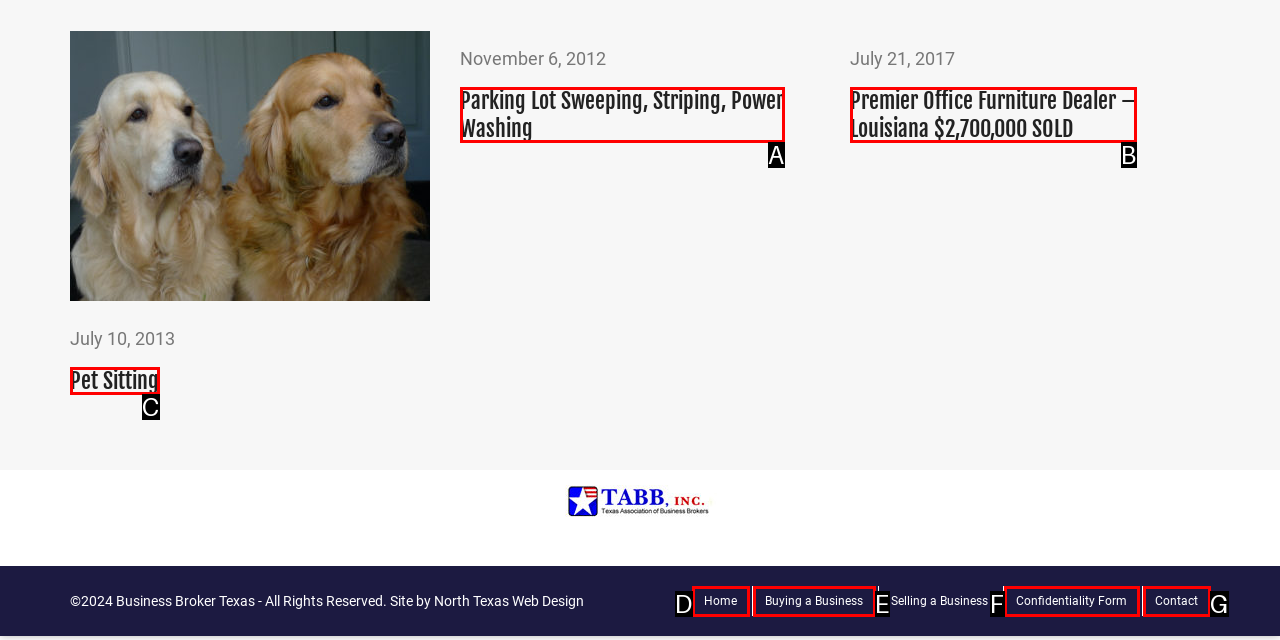From the given choices, indicate the option that best matches: Home
State the letter of the chosen option directly.

D